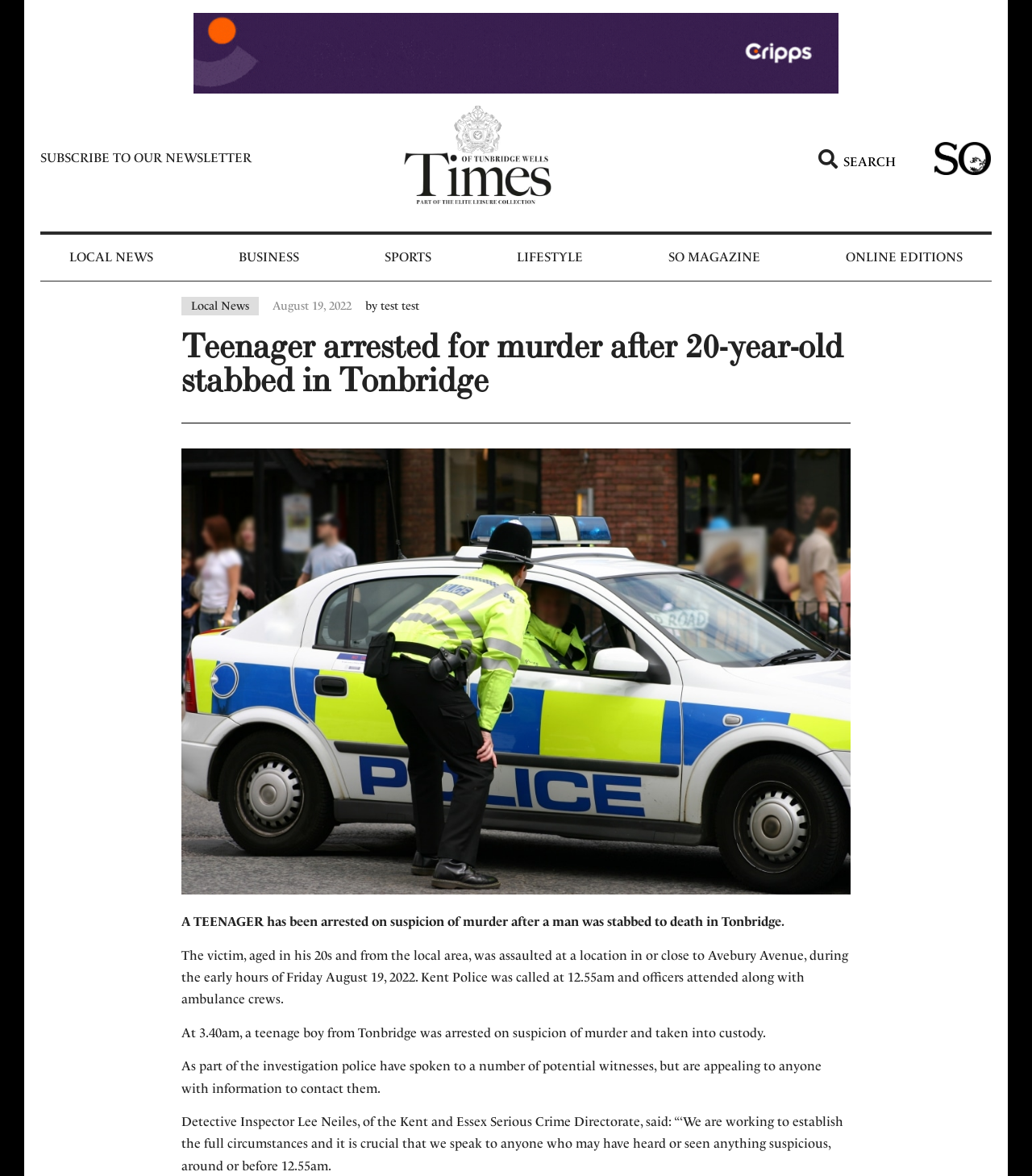Show the bounding box coordinates of the region that should be clicked to follow the instruction: "View online editions."

[0.817, 0.2, 0.935, 0.238]